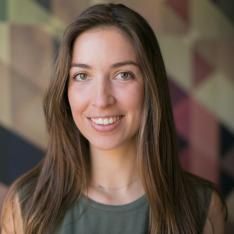Where did Ana earn her Master of Architecture?
Based on the image, please offer an in-depth response to the question.

According to the caption, Ana's educational background includes a Master of Architecture from the Technic School of Madrid, which is mentioned as one of her academic credentials.